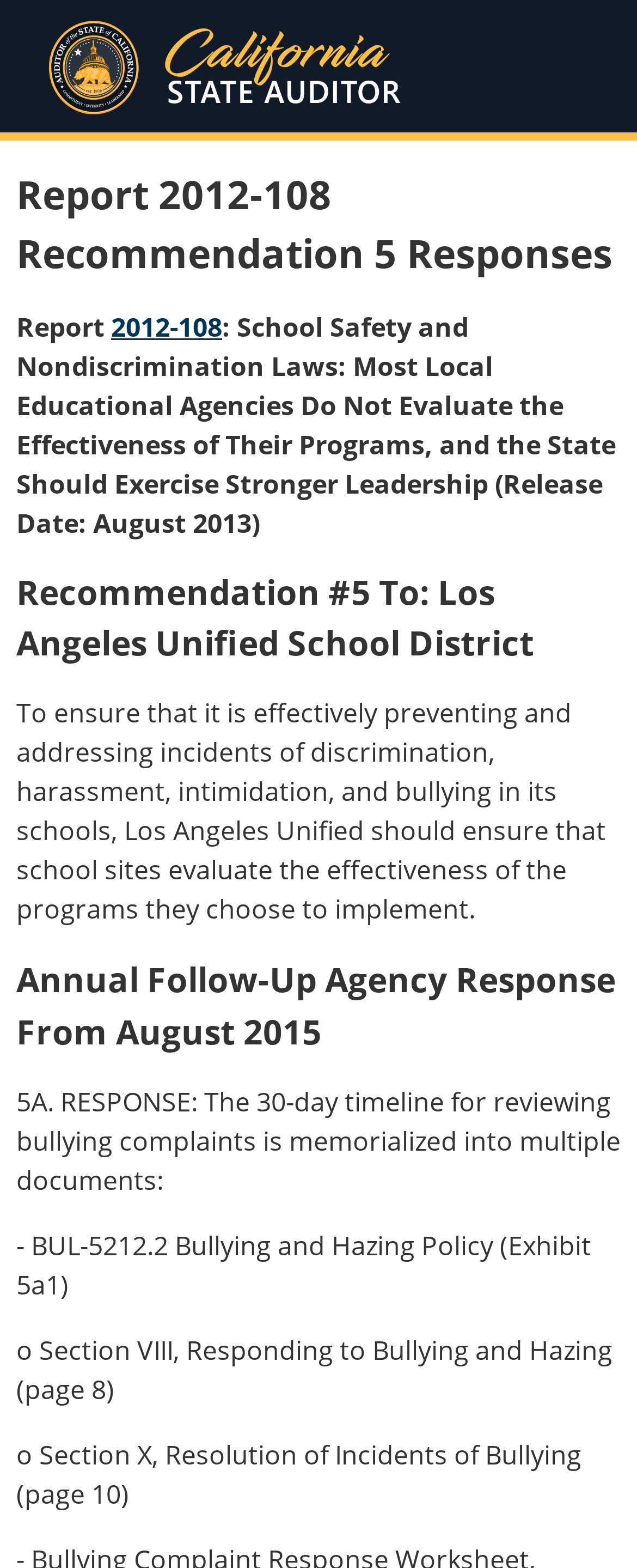Answer this question using a single word or a brief phrase:
What is the name of the logo on the banner?

California State Auditor Logo